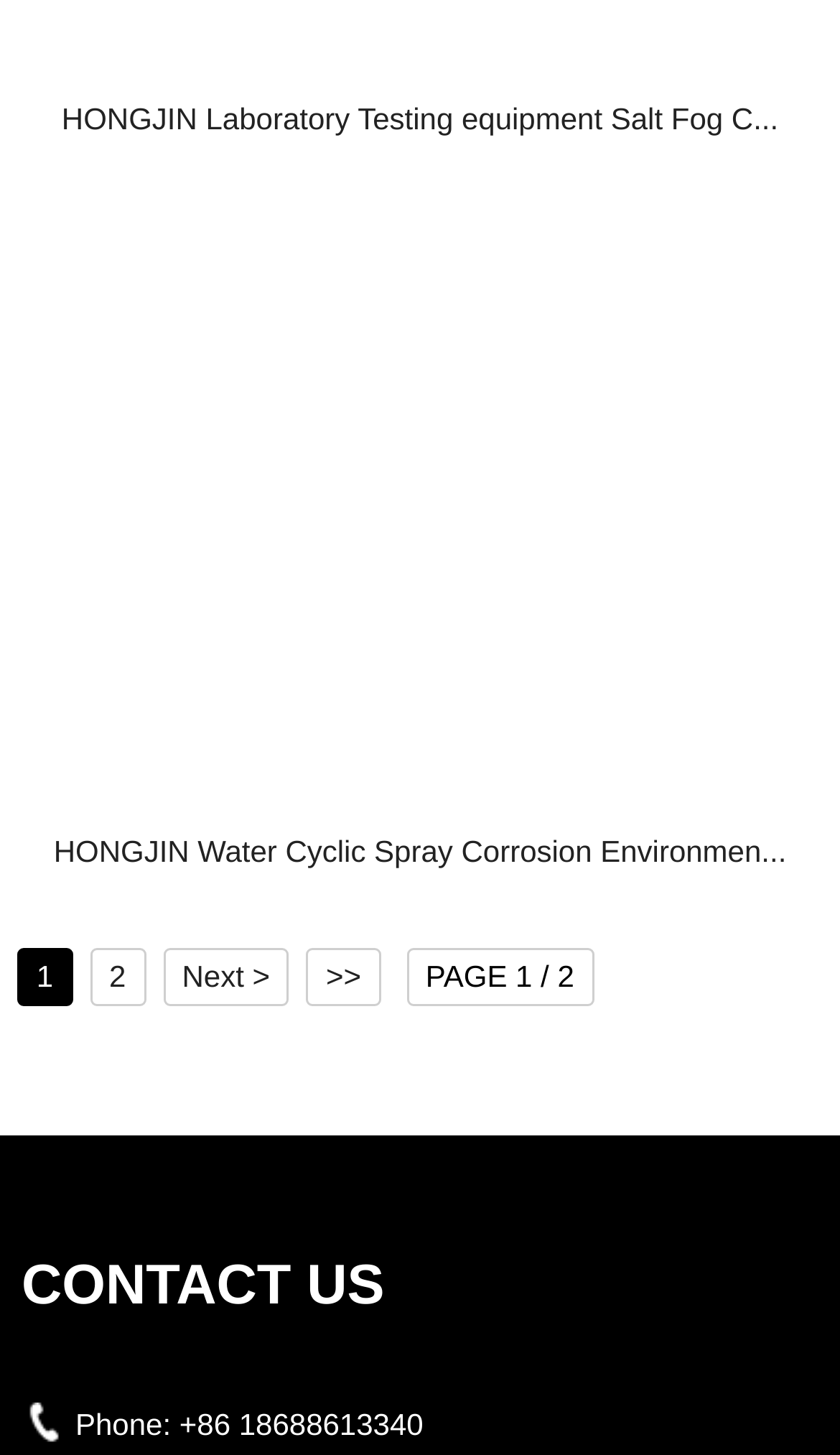Give a short answer using one word or phrase for the question:
What is the current page number?

1